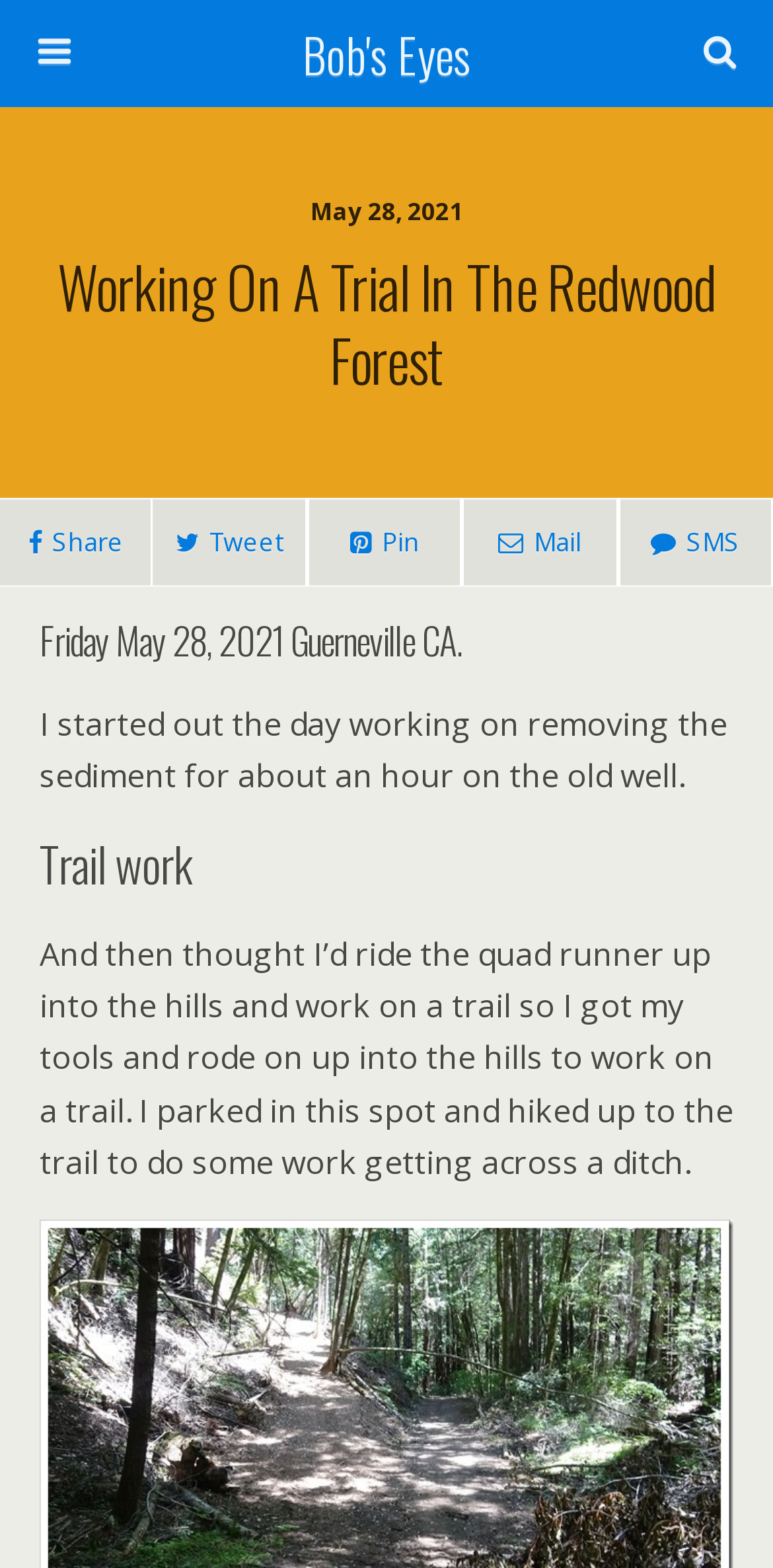What is the author doing in the blog post?
Look at the image and construct a detailed response to the question.

I inferred the author's activity by reading the static text elements that describe the author's actions, such as 'I started out the day working on removing the sediment...' and 'And then thought I’d ride the quad runner up into the hills and work on a trail...'. These texts suggest that the author is working on a trail.